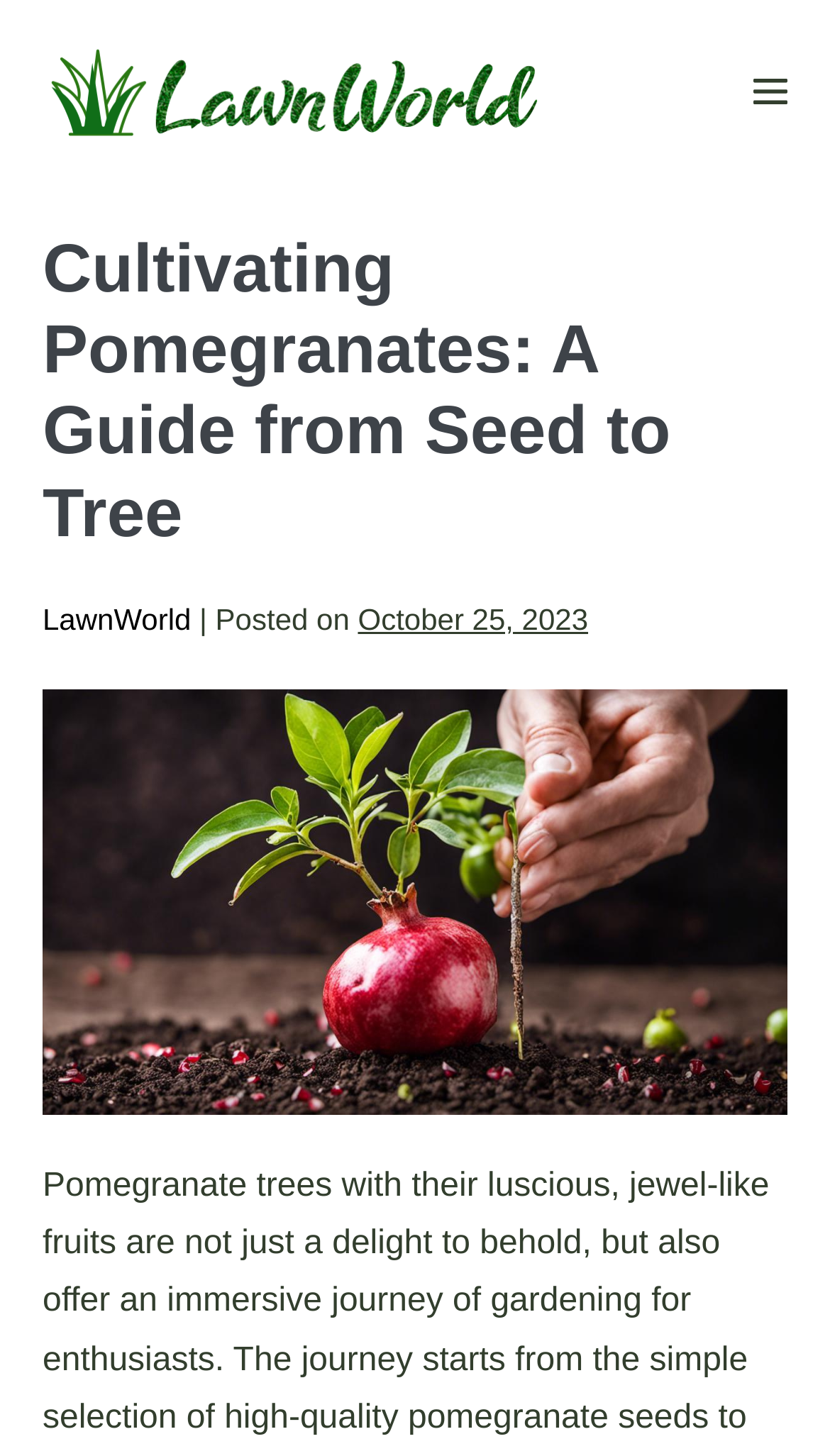Examine the screenshot and answer the question in as much detail as possible: What is the name of the website?

I determined the answer by looking at the link element with the text 'Lawn World - Everything Outdoor' at the top of the webpage, which suggests that 'Lawn World' is the name of the website.